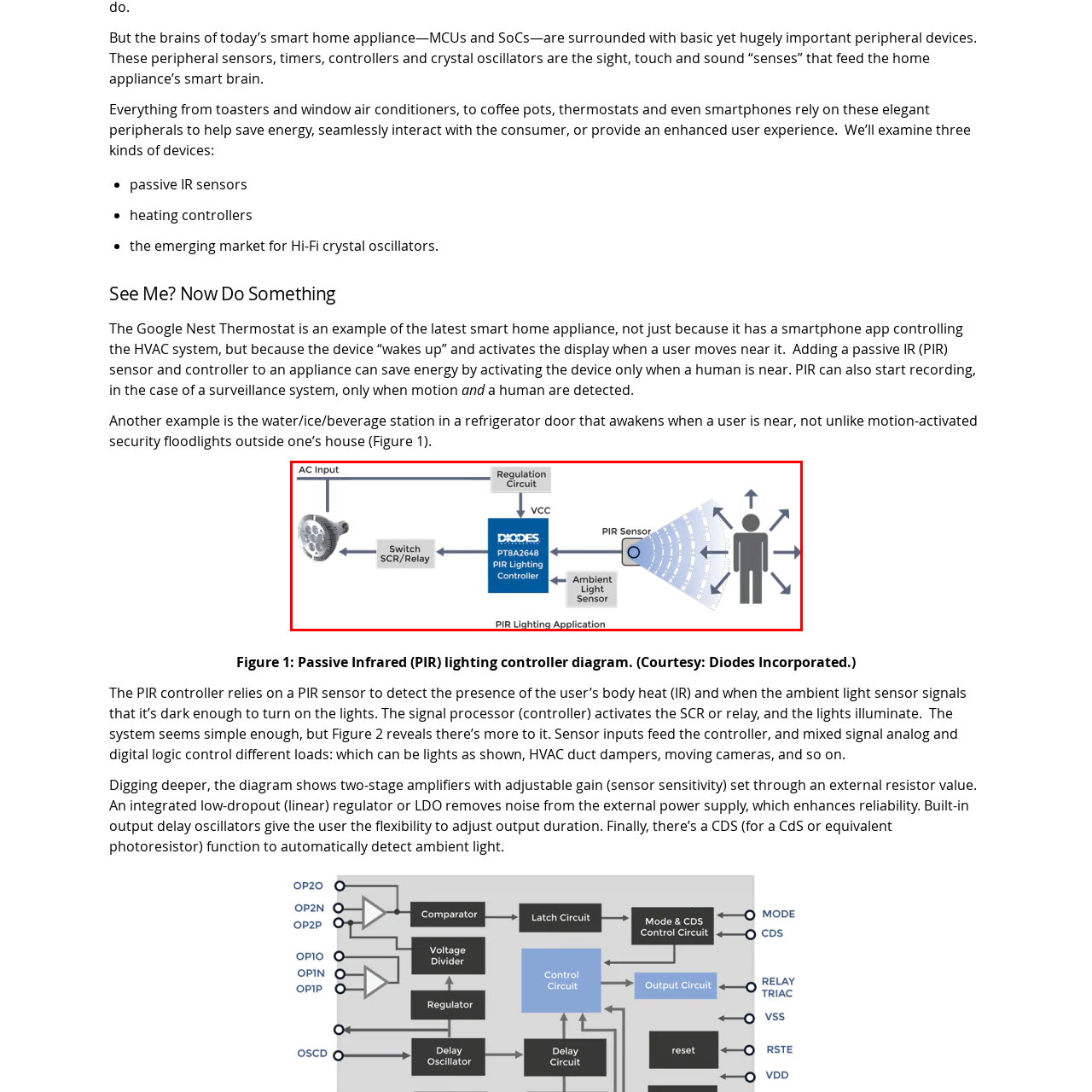Direct your attention to the image enclosed by the red boundary, What is the function of the Switch SCR/Relay? 
Answer concisely using a single word or phrase.

Controls light source